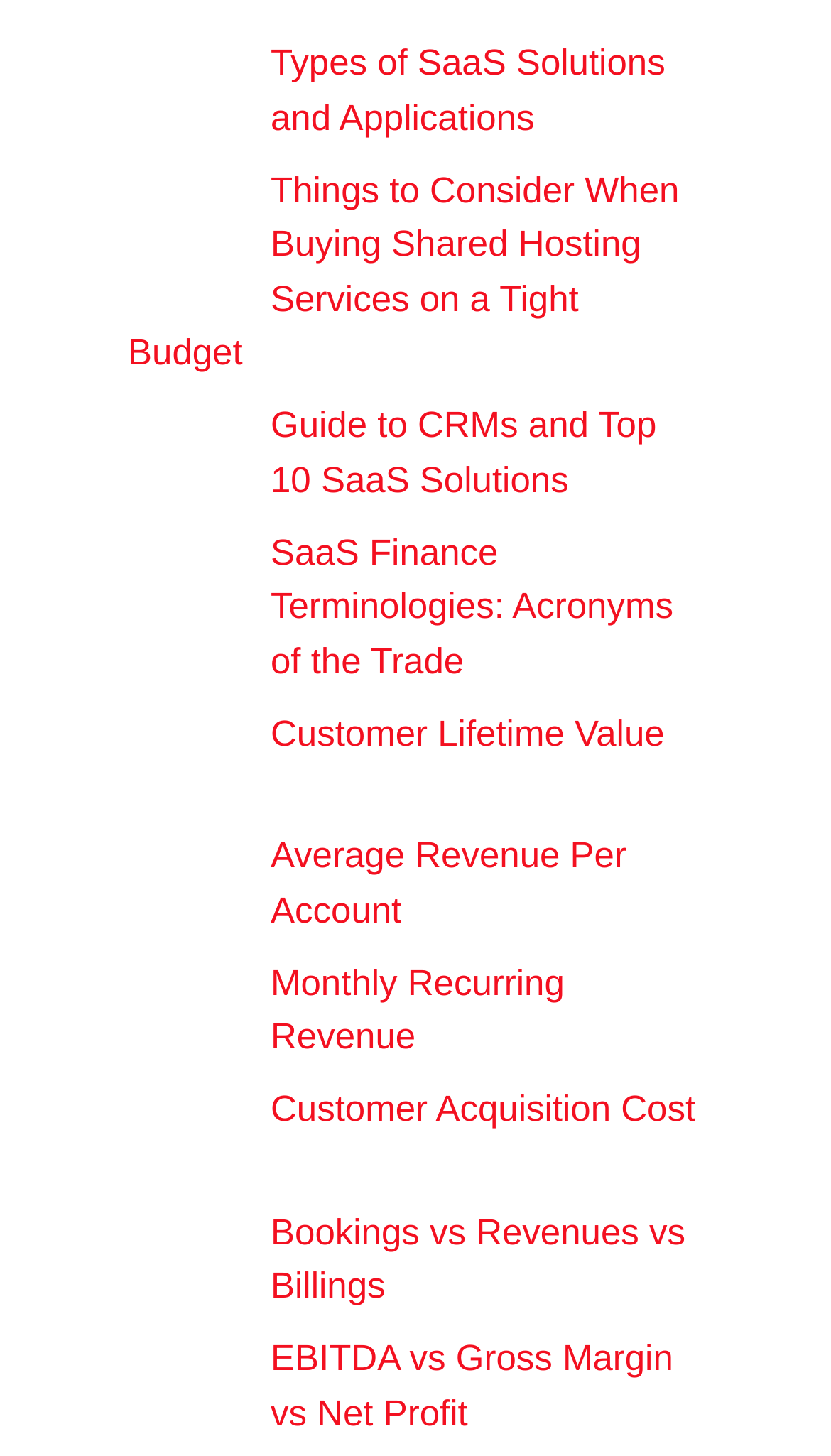Using the webpage screenshot, find the UI element described by Average Revenue Per Account. Provide the bounding box coordinates in the format (top-left x, top-left y, bottom-right x, bottom-right y), ensuring all values are floating point numbers between 0 and 1.

[0.326, 0.574, 0.754, 0.639]